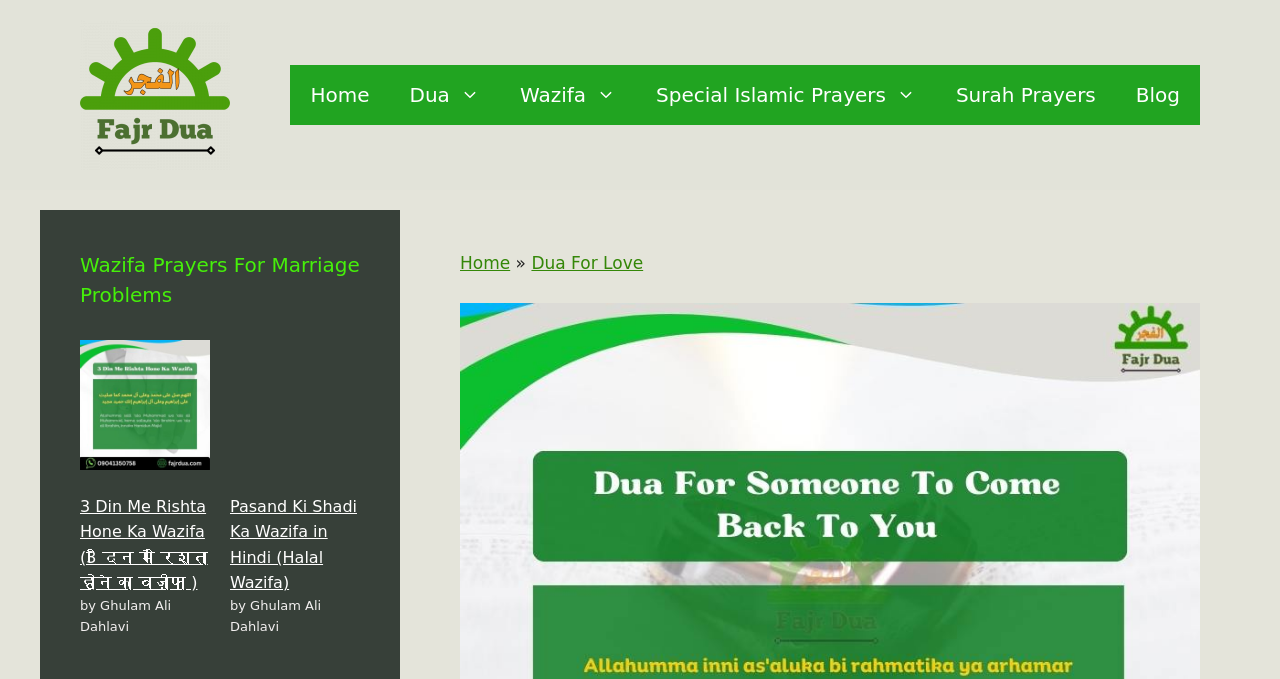Please determine the bounding box coordinates for the element that should be clicked to follow these instructions: "Read Wazifa Prayers For Marriage Problems heading".

[0.062, 0.368, 0.281, 0.457]